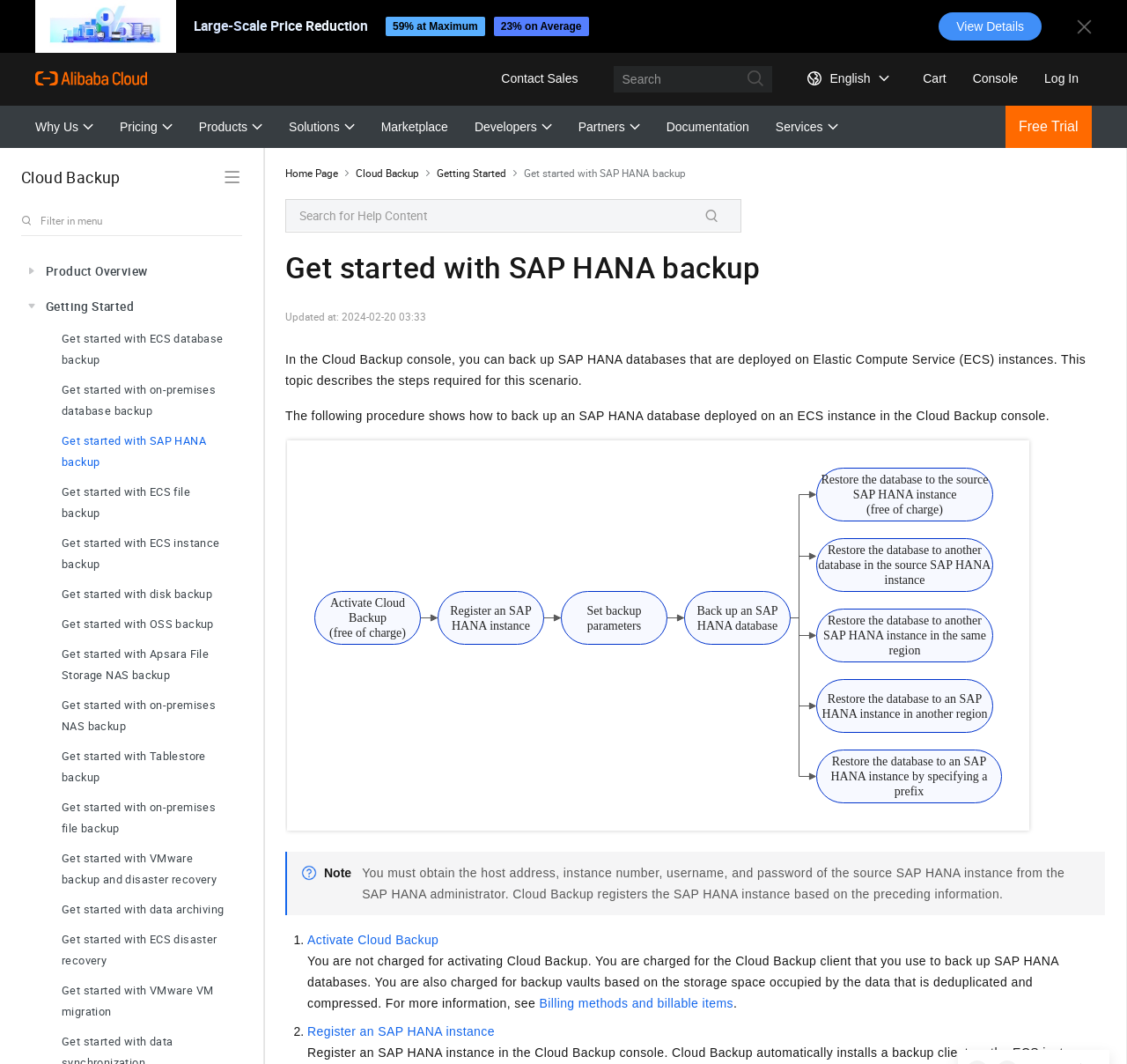What is the purpose of registering an SAP HANA instance?
Look at the image and answer the question with a single word or phrase.

To back up SAP HANA databases